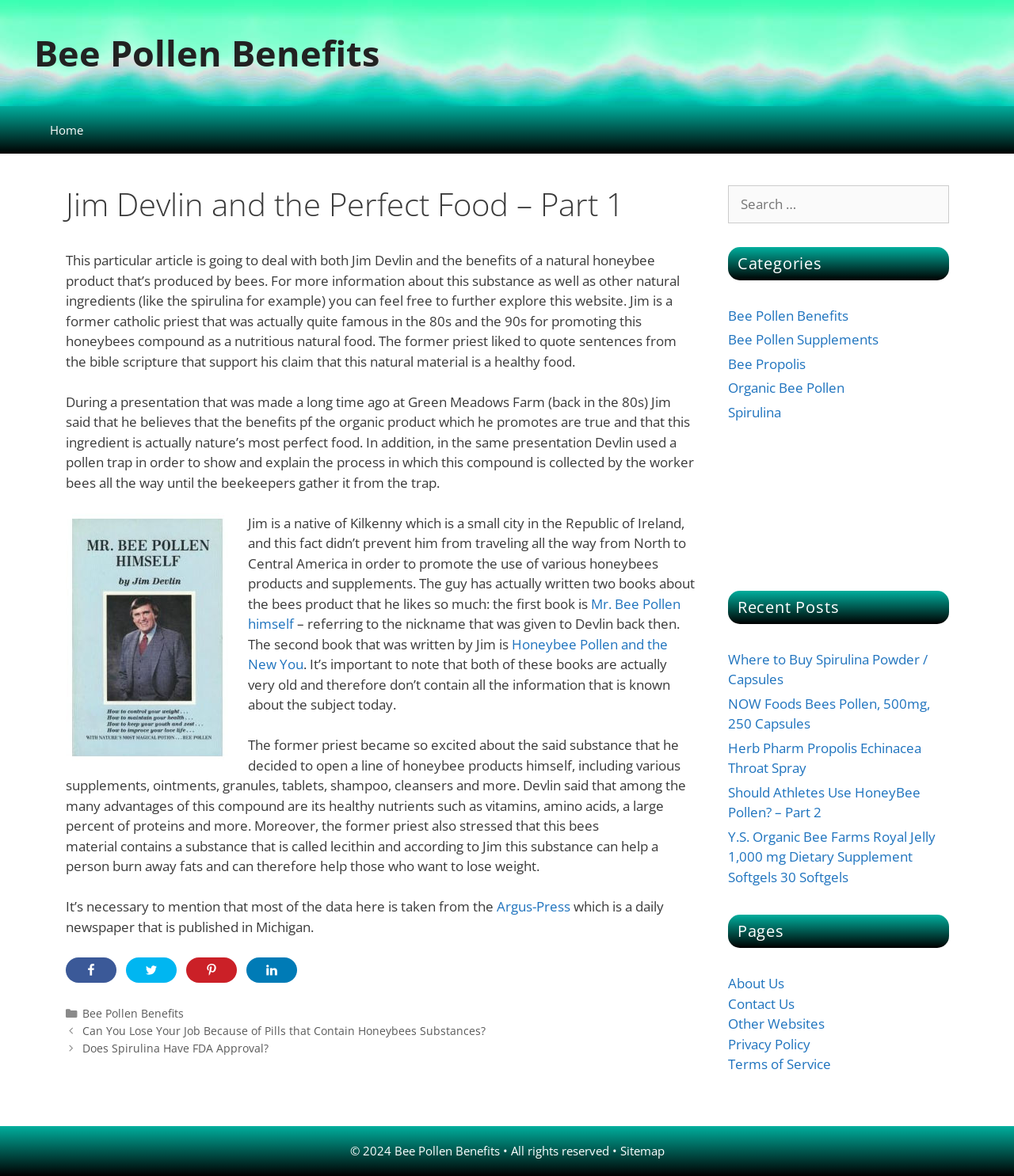How many categories are listed on the right side of the webpage?
Look at the image and respond with a one-word or short-phrase answer.

Five